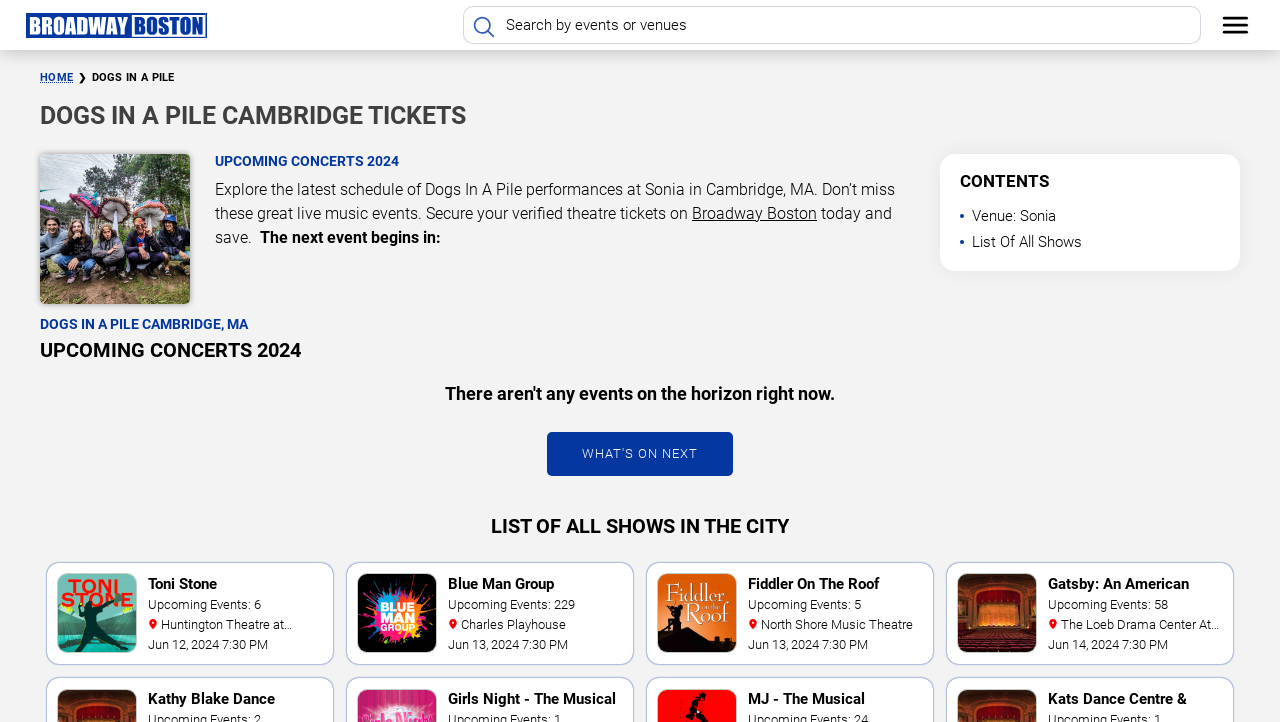What is the name of the theatre for the event 'Fiddler On The Roof'?
From the image, provide a succinct answer in one word or a short phrase.

North Shore Music Theatre